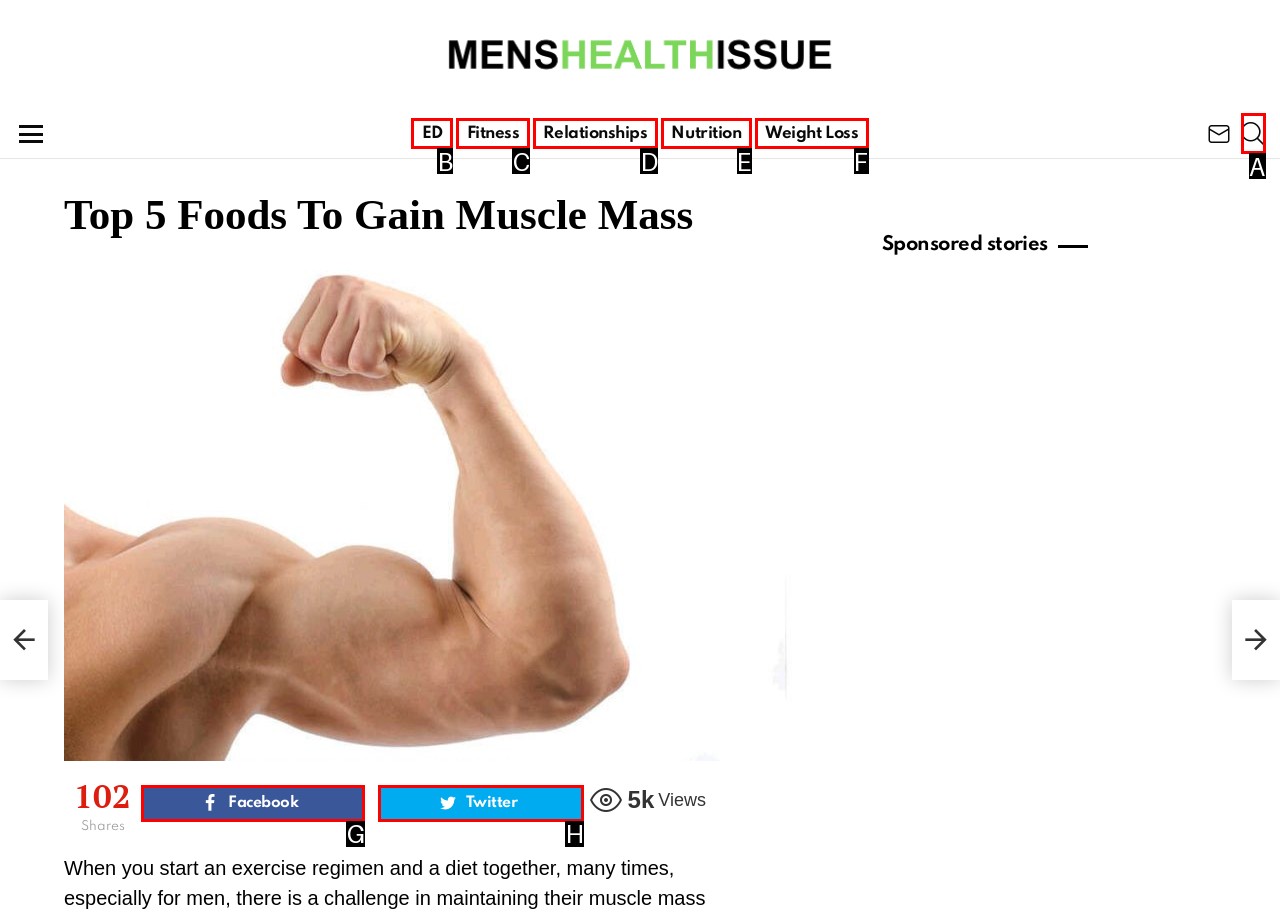Identify the letter of the option that best matches the following description: Weight Loss. Respond with the letter directly.

F